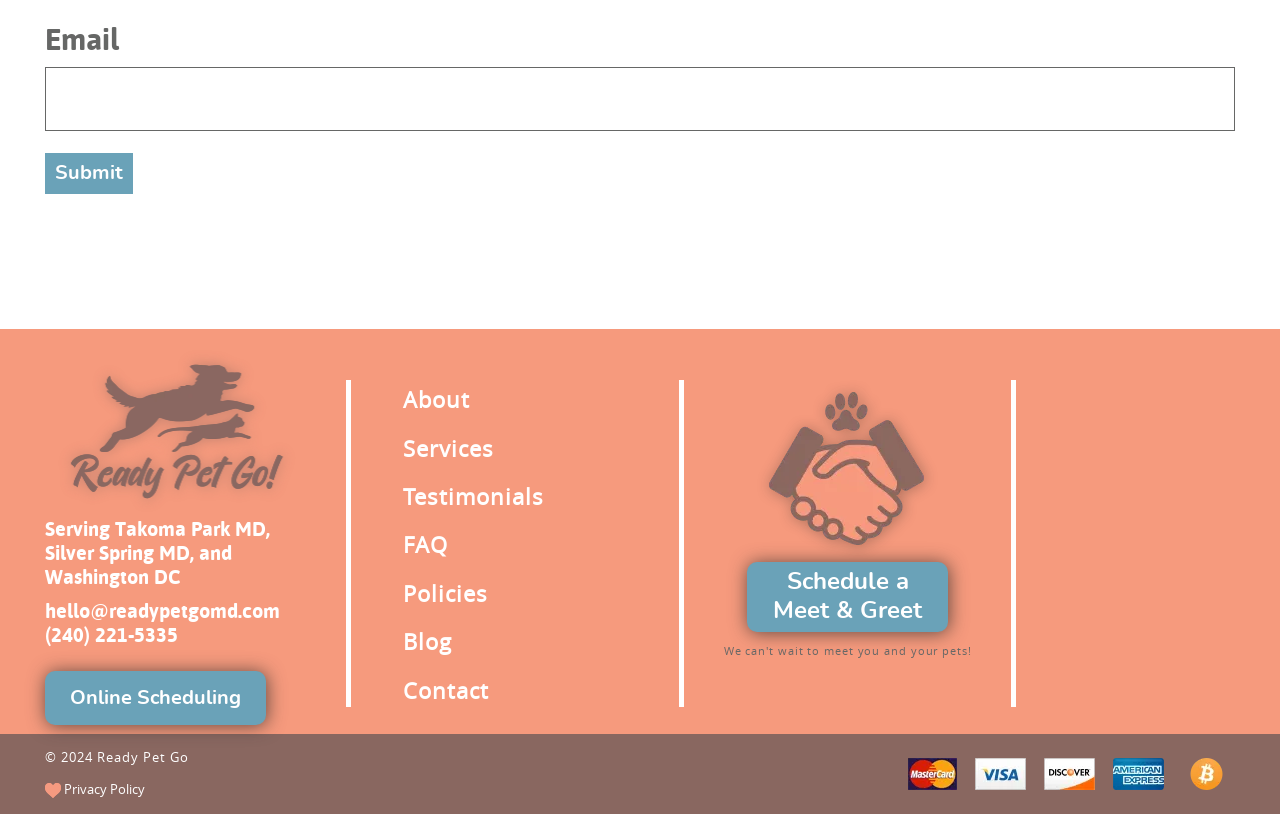Determine the bounding box coordinates for the area that should be clicked to carry out the following instruction: "Schedule a Meet & Greet".

[0.584, 0.691, 0.741, 0.776]